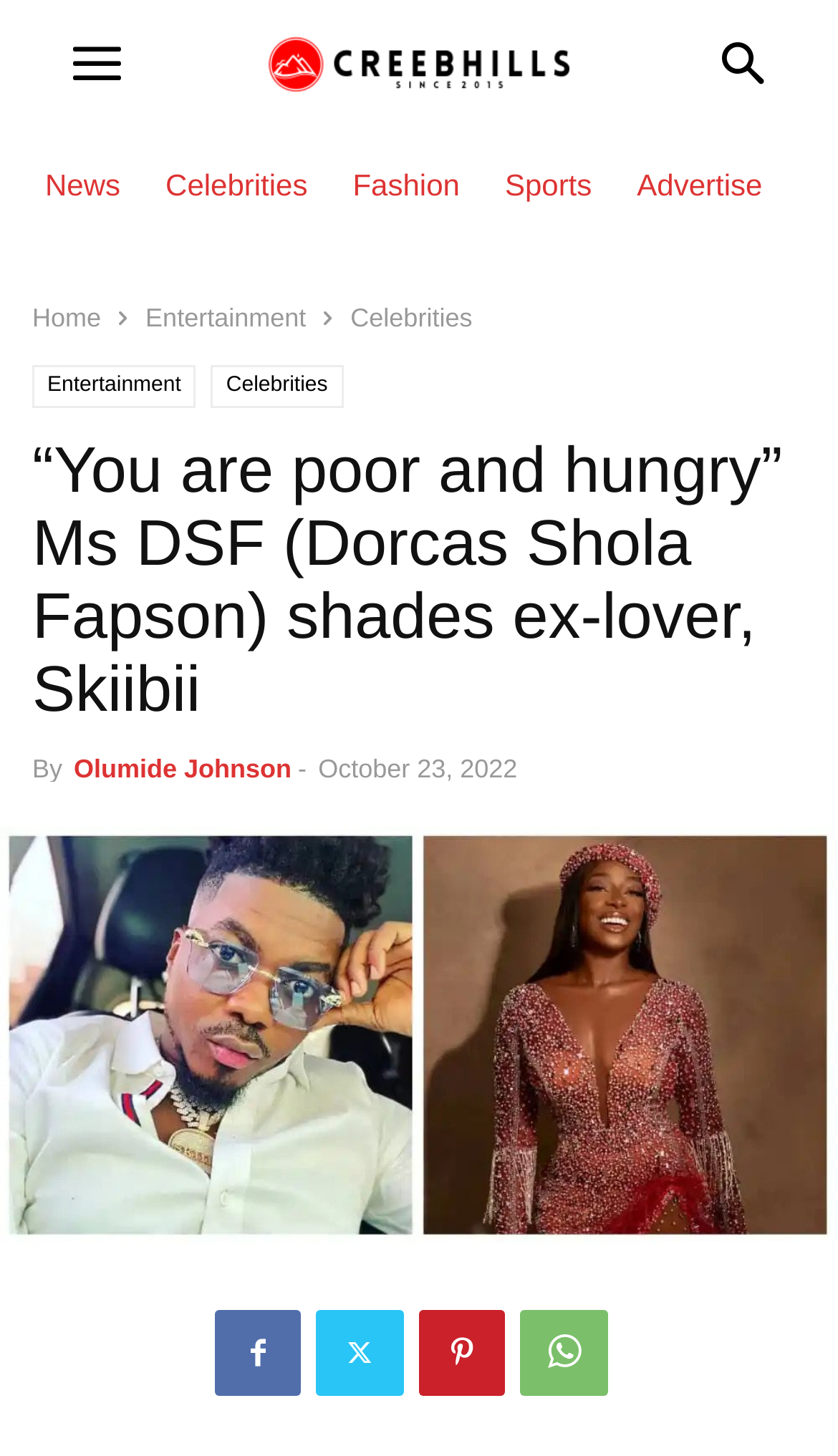Find the bounding box coordinates of the area to click in order to follow the instruction: "Read the article about Dorcas Fapson and Skiibii".

[0.0, 0.867, 1.0, 0.892]